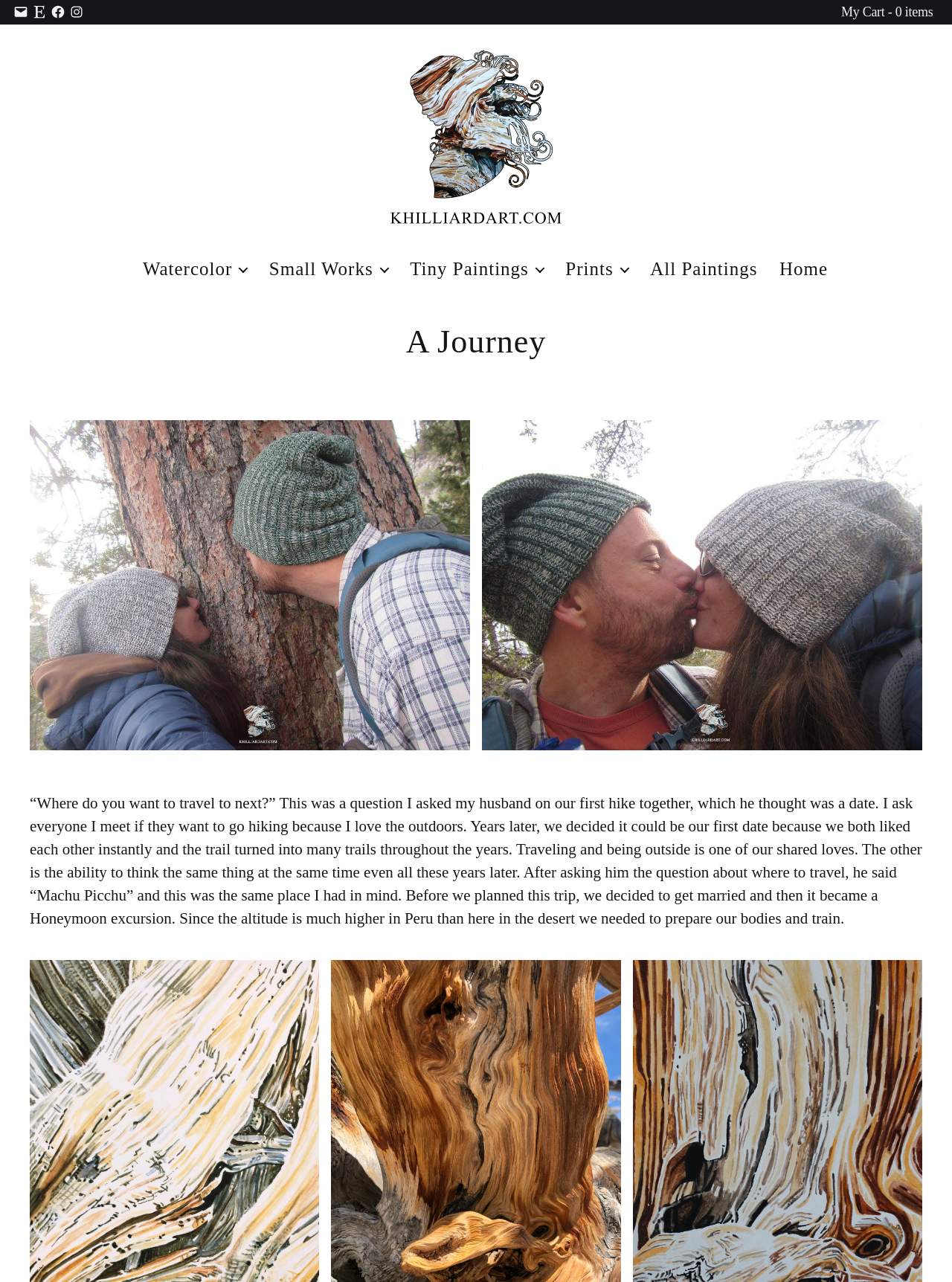Please identify the bounding box coordinates of the area that needs to be clicked to follow this instruction: "View Watercolor paintings".

[0.15, 0.201, 0.26, 0.219]